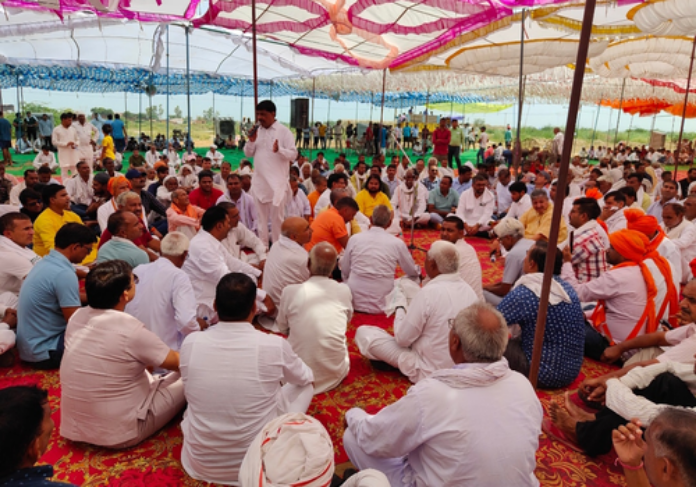Offer a detailed caption for the image presented.

The image captures a gathering at a mahapanchayat, where a significant number of individuals sit in a large tent, engaged in discussion. A central figure, dressed in a white kurta, is speaking to the crowd, while attendees, dressed in various colorful outfits ranging from traditional whites to vibrant orange, listen attentively. The atmosphere suggests a serious dialogue as participants are sitting on what appears to be a decorative carpet. The setup features a colorful canopy overhead, and in the background, additional people can be seen, possibly indicating a larger assembly beyond the immediate focus of the image. This gathering likely centers around important community issues, highlighted by the context of recent events related to communal tensions and the implied discussions on social justice or collective decisions within the community.